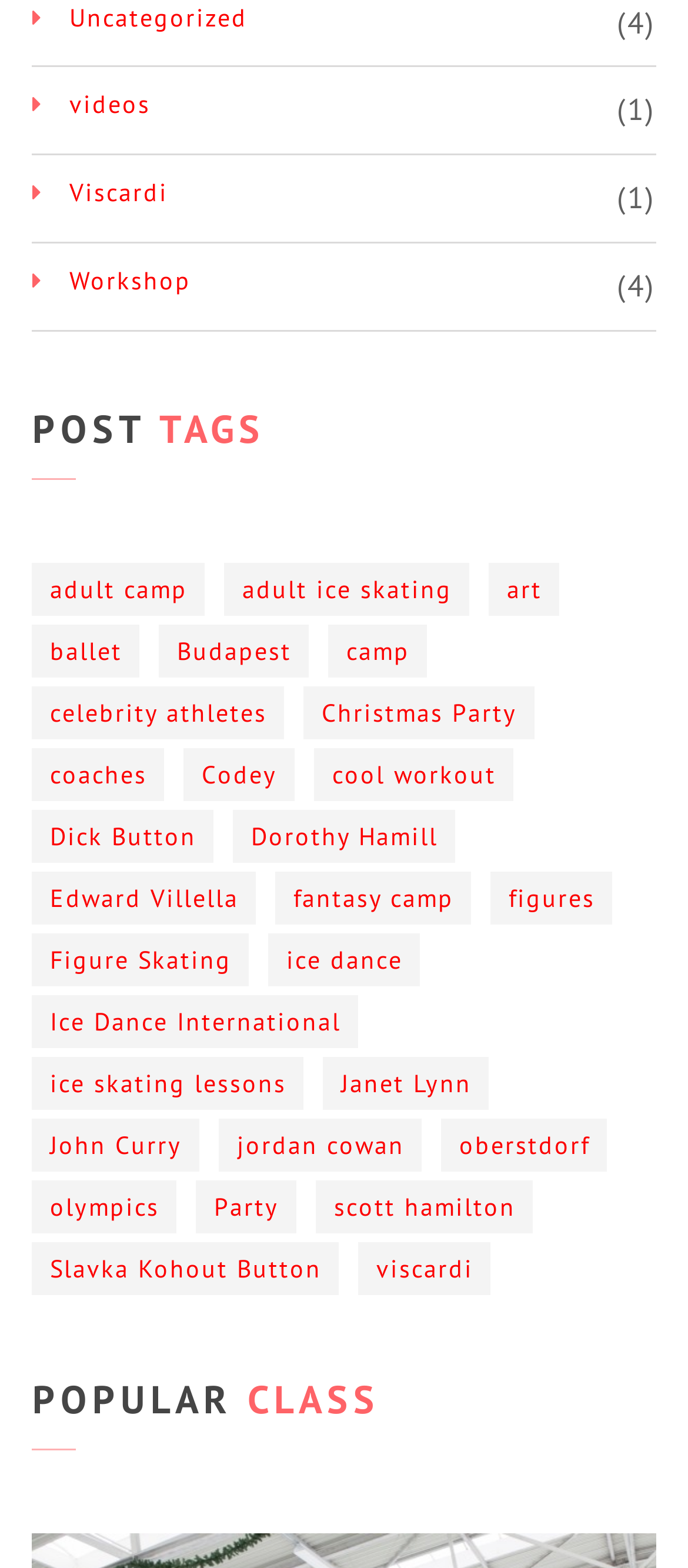Could you locate the bounding box coordinates for the section that should be clicked to accomplish this task: "Click on Buy Yellow Xanax Pill Online PayPal".

None